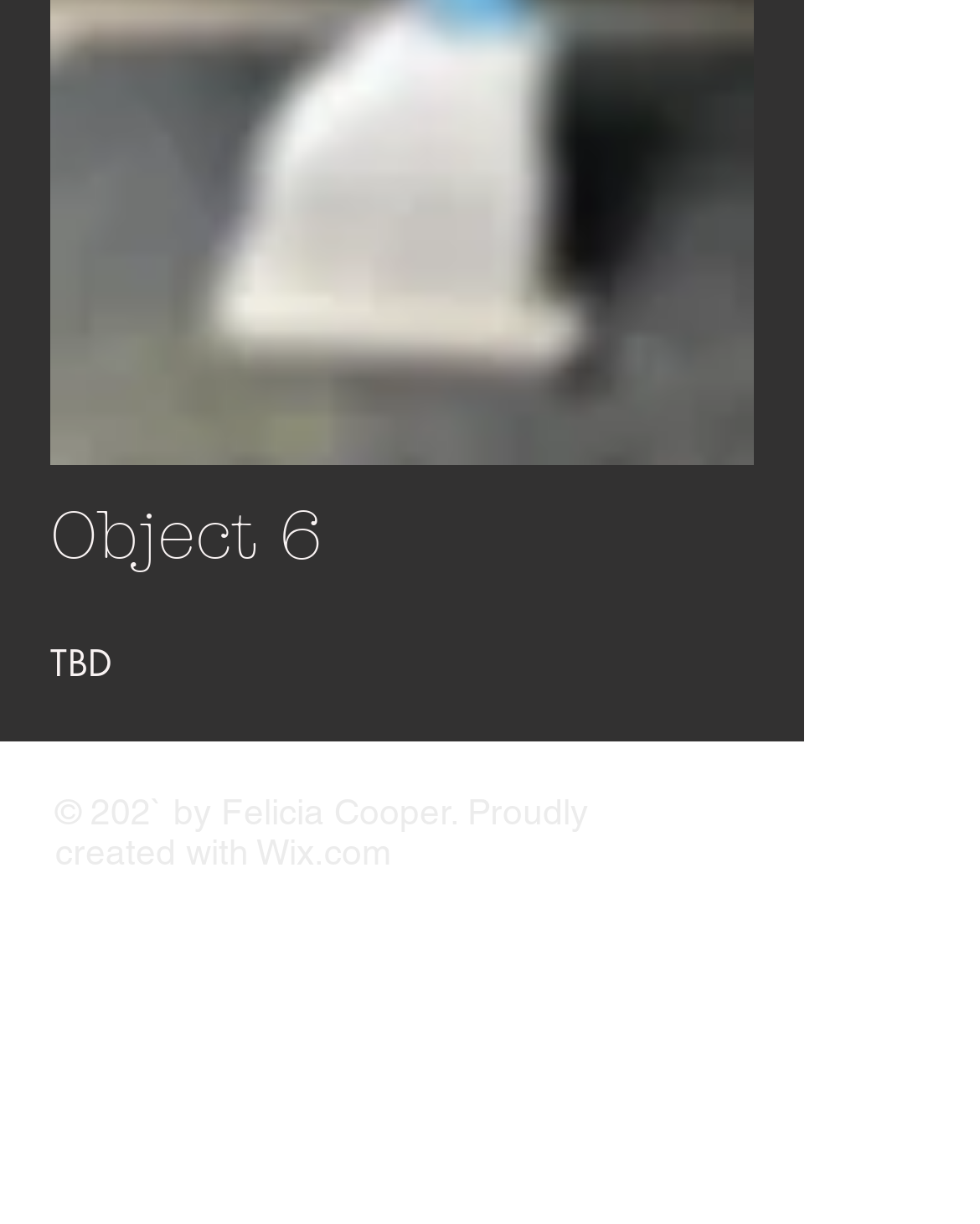What is the name of the website builder?
Kindly offer a detailed explanation using the data available in the image.

I found the name of the website builder by looking at the link element 'Wix.com' located at the bottom of the page, which is credited with creating the webpage.